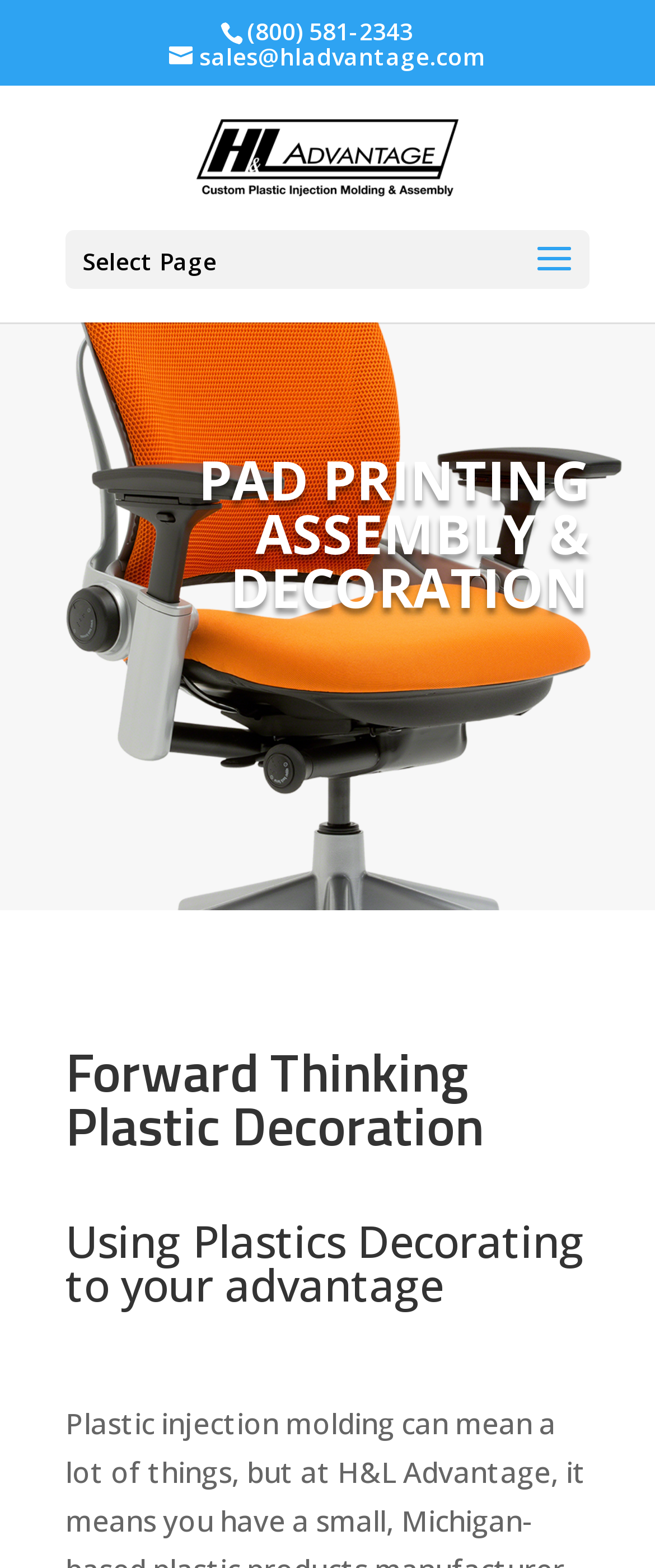Determine the bounding box for the described HTML element: "alt="H&L Advantage"". Ensure the coordinates are four float numbers between 0 and 1 in the format [left, top, right, bottom].

[0.3, 0.086, 0.7, 0.111]